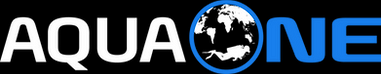What is encircling the globe in the logo?
Answer the question with a detailed explanation, including all necessary information.

The logo of Aqua One includes a distinctive graphic of a globe, which is encircled by a blue ring, symbolizing a global connection to diving experiences.